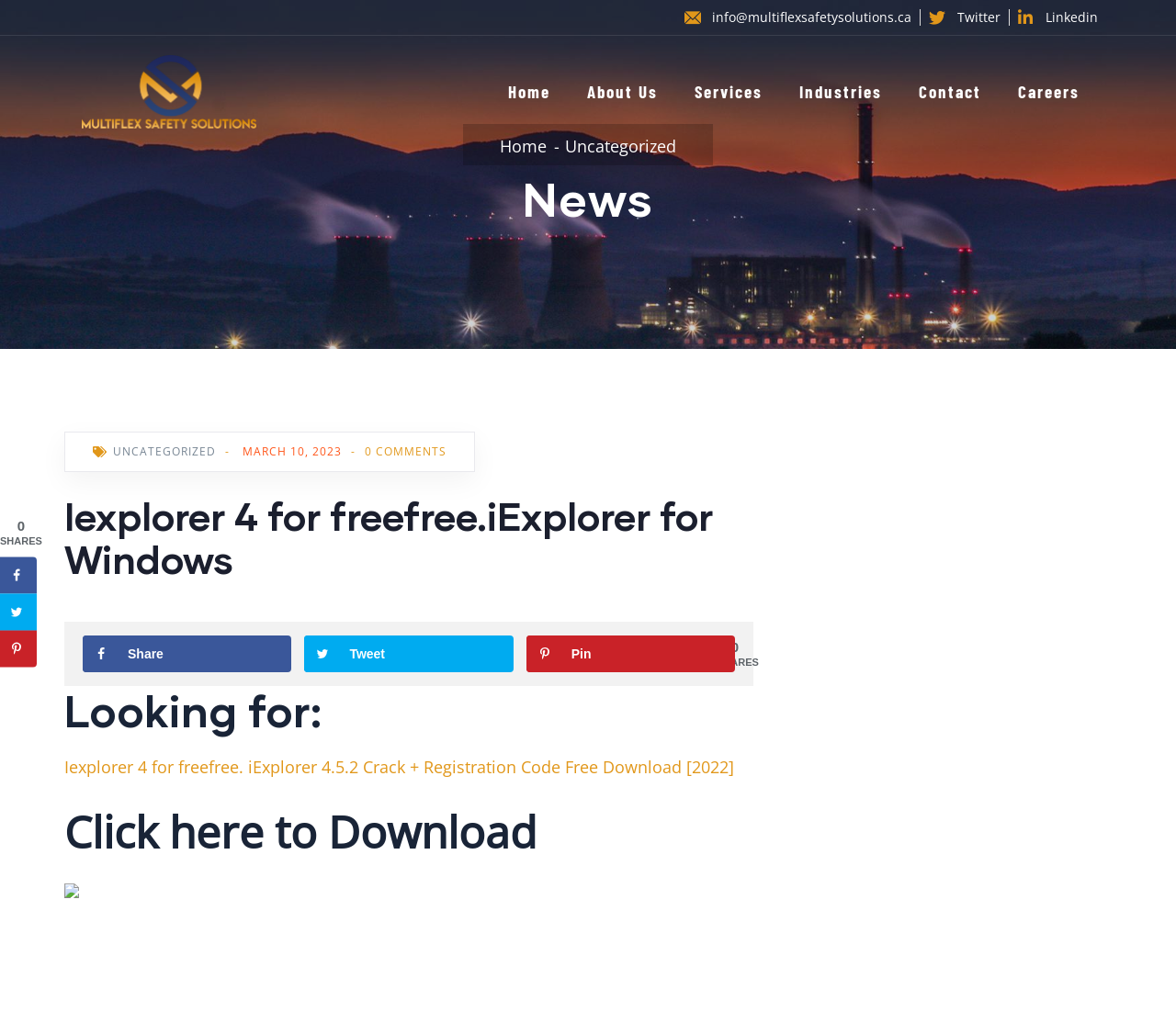Locate the bounding box of the user interface element based on this description: "Abroad Scholarship".

None